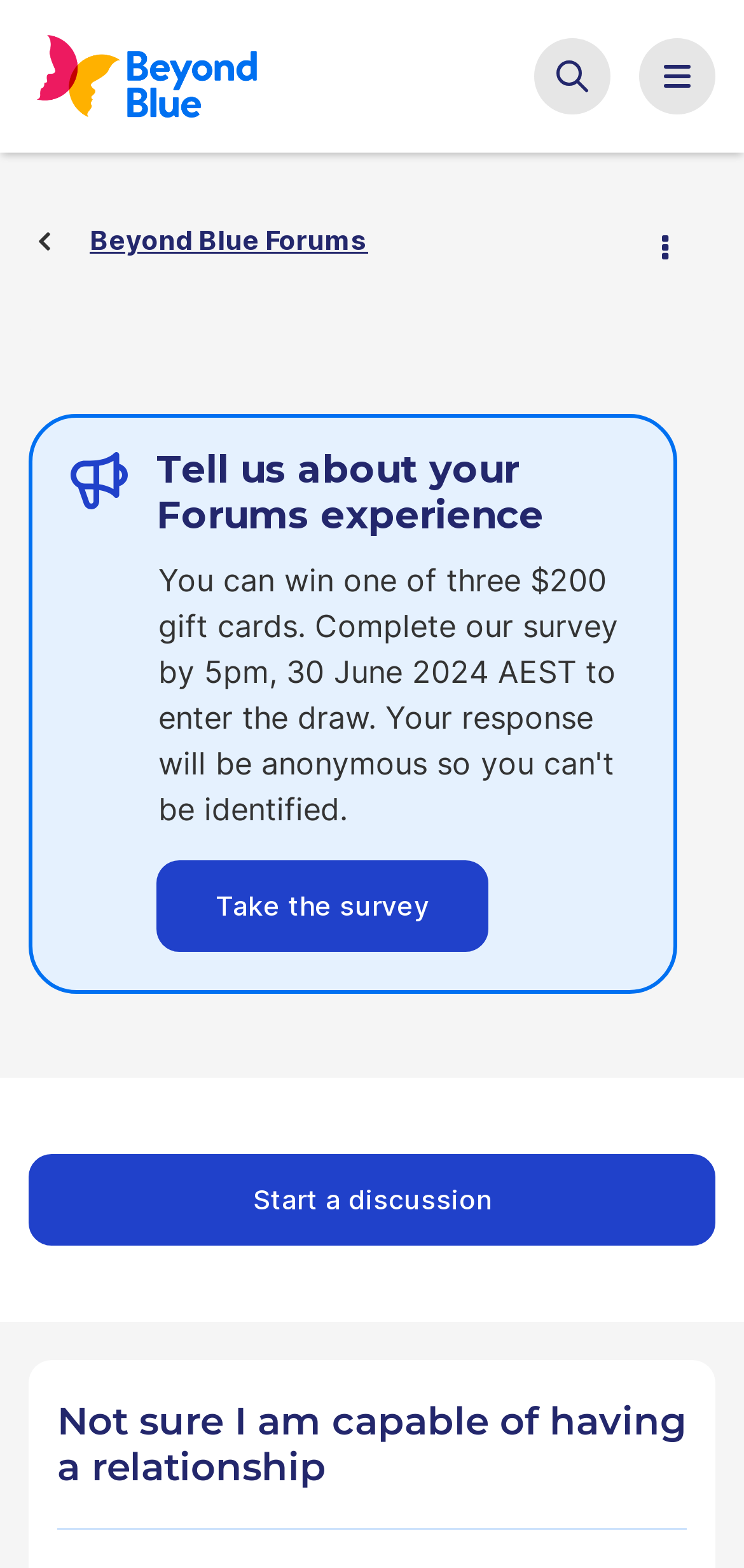Write an extensive caption that covers every aspect of the webpage.

This webpage appears to be a forum discussion page on the Beyond Blue website. At the top left, there is a link to the Beyond Blue website. Next to it, there is an image, and a button with no text. Below these elements, there is a navigation section with breadcrumbs, which includes a link to the Beyond Blue Forums. 

To the right of the navigation section, there is another button labeled "Options". Below the navigation section, there is a heading with no text. Underneath this heading, there is an image of a Community Manager, and a disabled generic element with a text "Tell us about your Forums experience". 

Below this section, there is a link to "Take the survey". On the left side of the page, near the bottom, there is a link to "Start a discussion". The main topic of the discussion is indicated by a heading at the bottom of the page, which reads "Not sure I am capable of having a relationship".